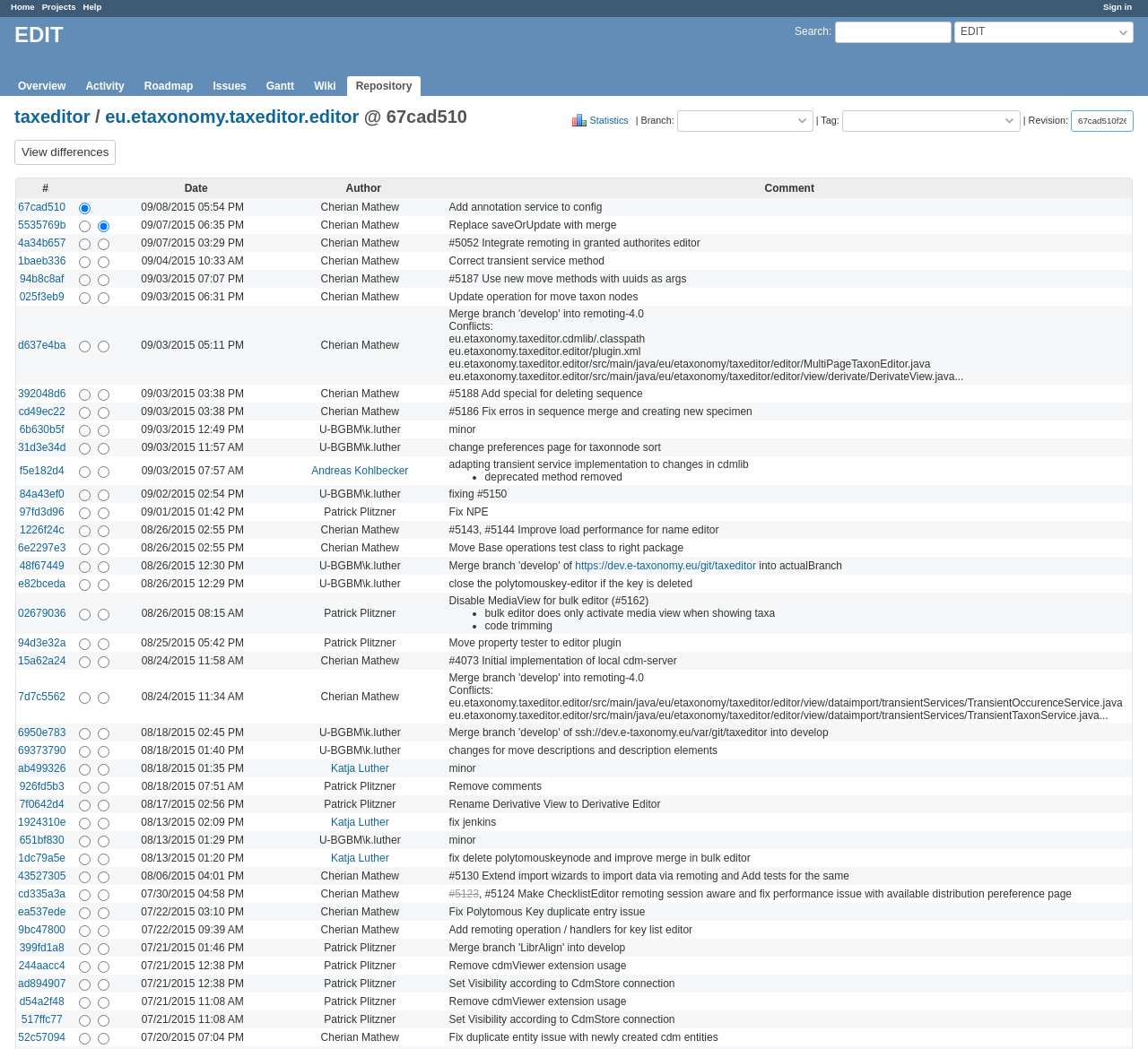Give a concise answer using one word or a phrase to the following question:
What is the author of the revision '5535769b'?

Cherian Mathew